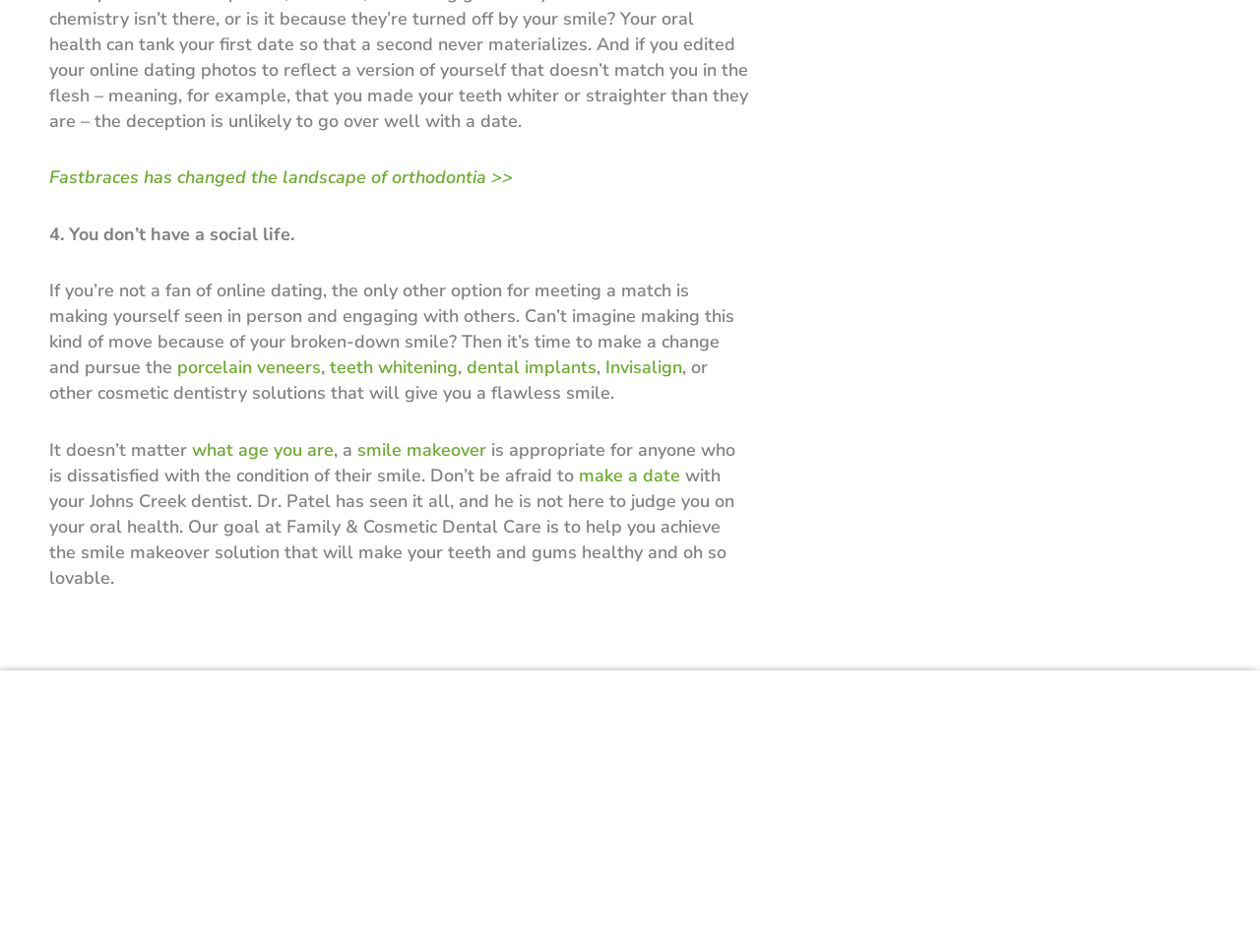Specify the bounding box coordinates of the area to click in order to execute this command: 'Call the office'. The coordinates should consist of four float numbers ranging from 0 to 1, and should be formatted as [left, top, right, bottom].

[0.742, 0.857, 0.961, 0.883]